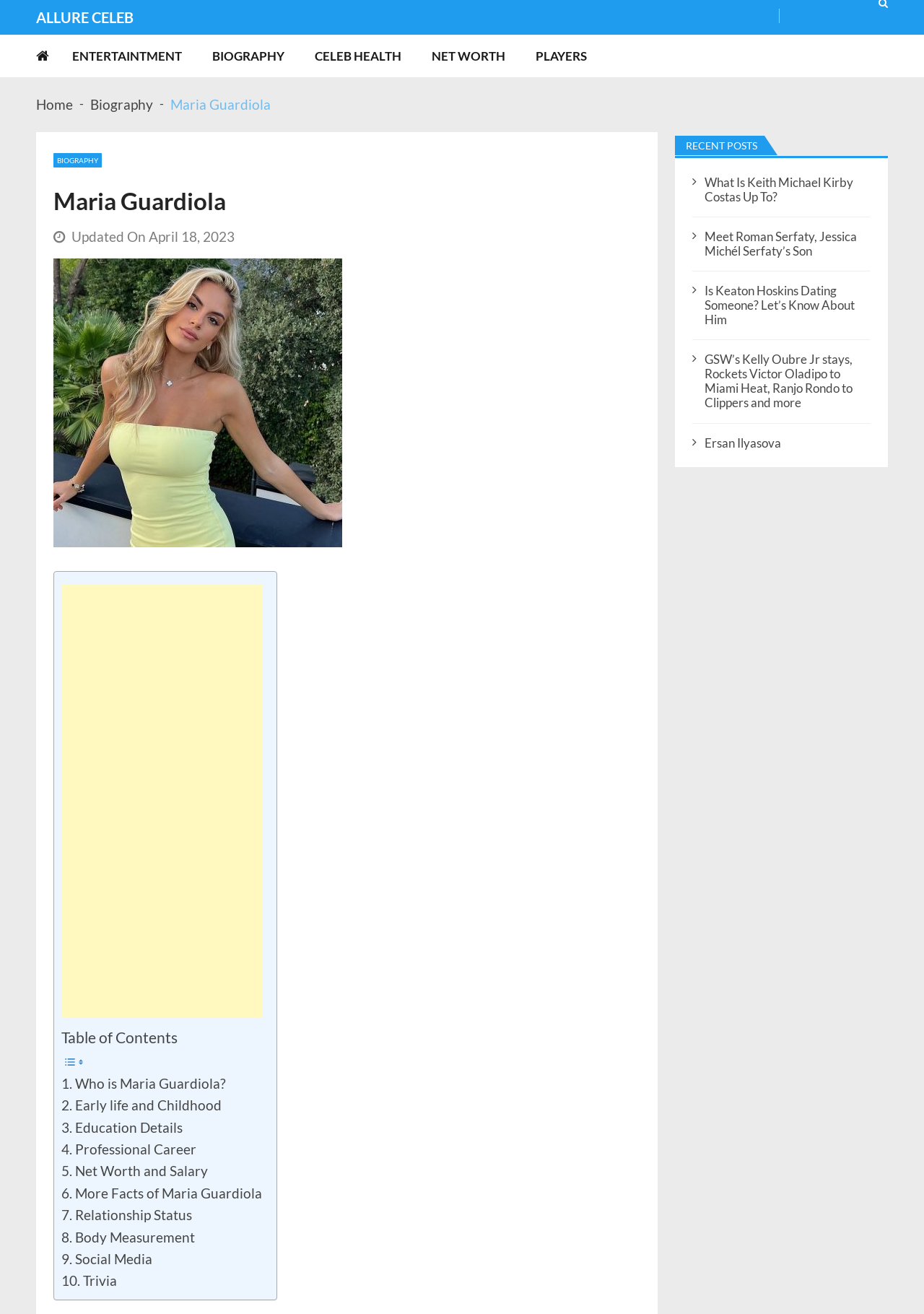What is the purpose of the table of contents section?
Based on the screenshot, respond with a single word or phrase.

To navigate biography sections